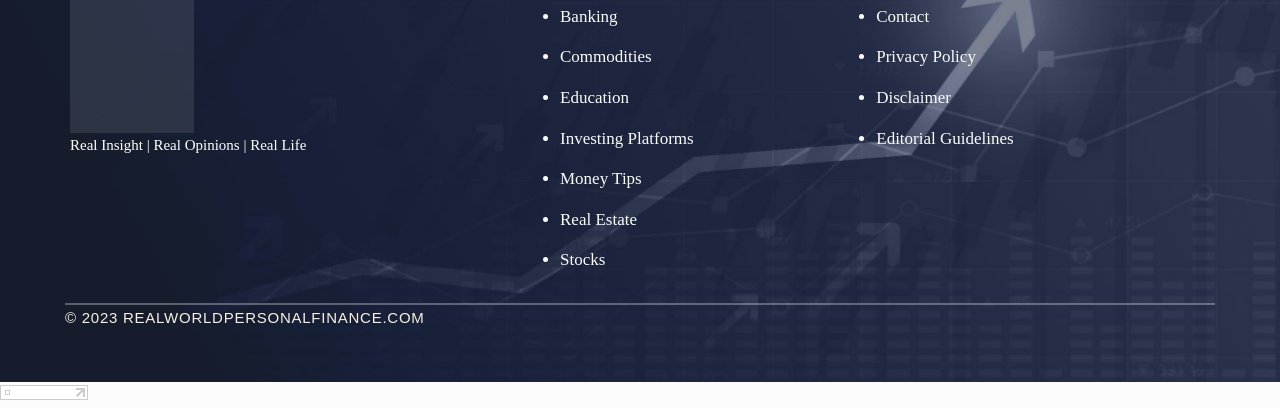Find the bounding box of the web element that fits this description: "parent_node: Skip to content".

[0.0, 0.942, 0.069, 0.991]